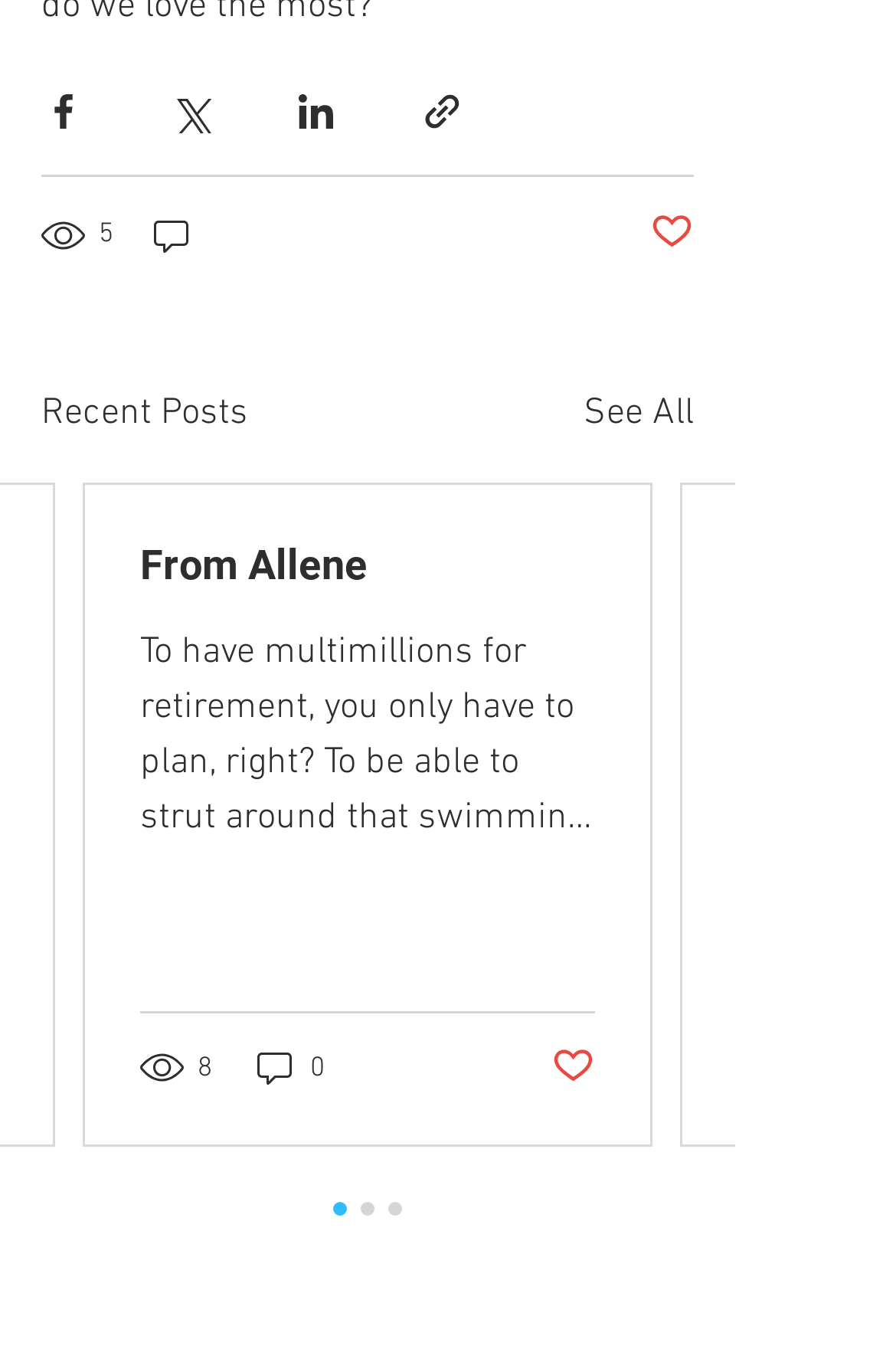Identify the bounding box coordinates for the region to click in order to carry out this instruction: "Read the post from Allene". Provide the coordinates using four float numbers between 0 and 1, formatted as [left, top, right, bottom].

[0.156, 0.394, 0.664, 0.429]